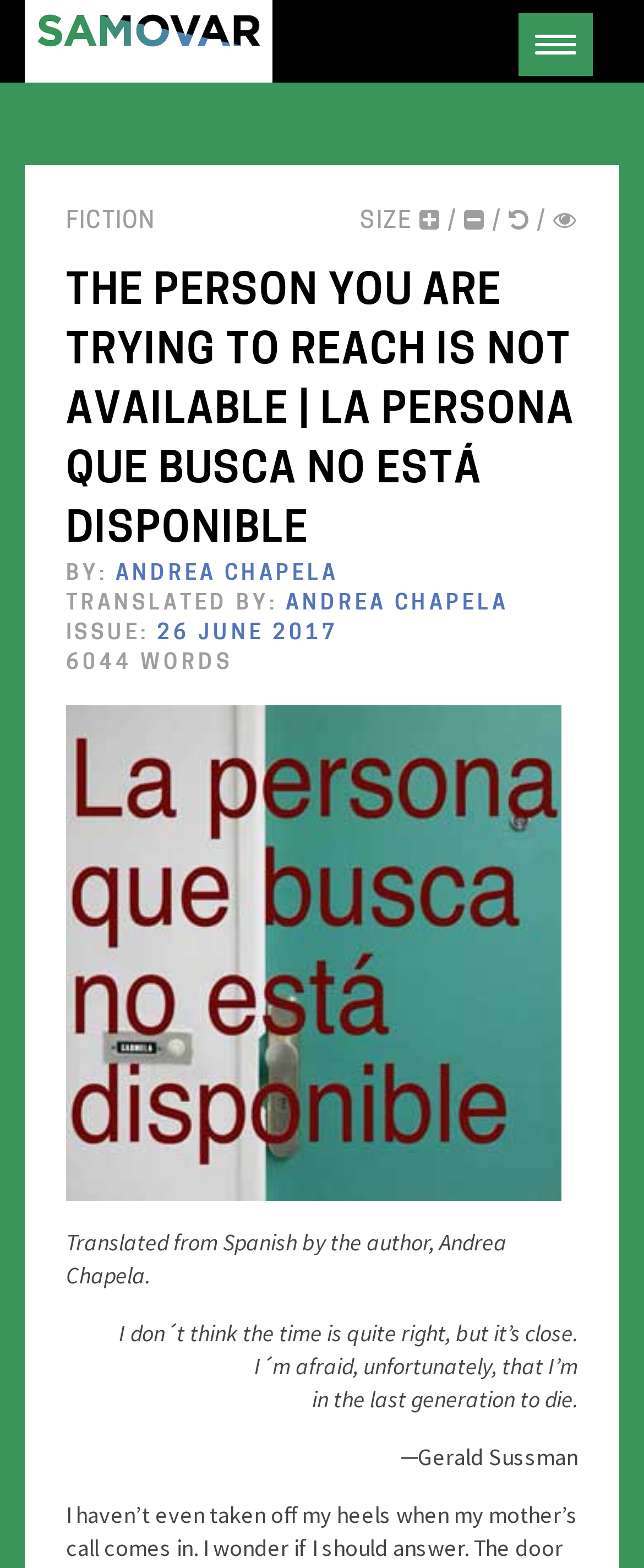Who is the author of the story?
Provide an in-depth and detailed explanation in response to the question.

I found the author's name by examining the link 'ANDREA CHAPELA' located at [0.179, 0.36, 0.526, 0.373] which is preceded by the text 'BY:' and indicates that Andrea Chapela is the author of the story.